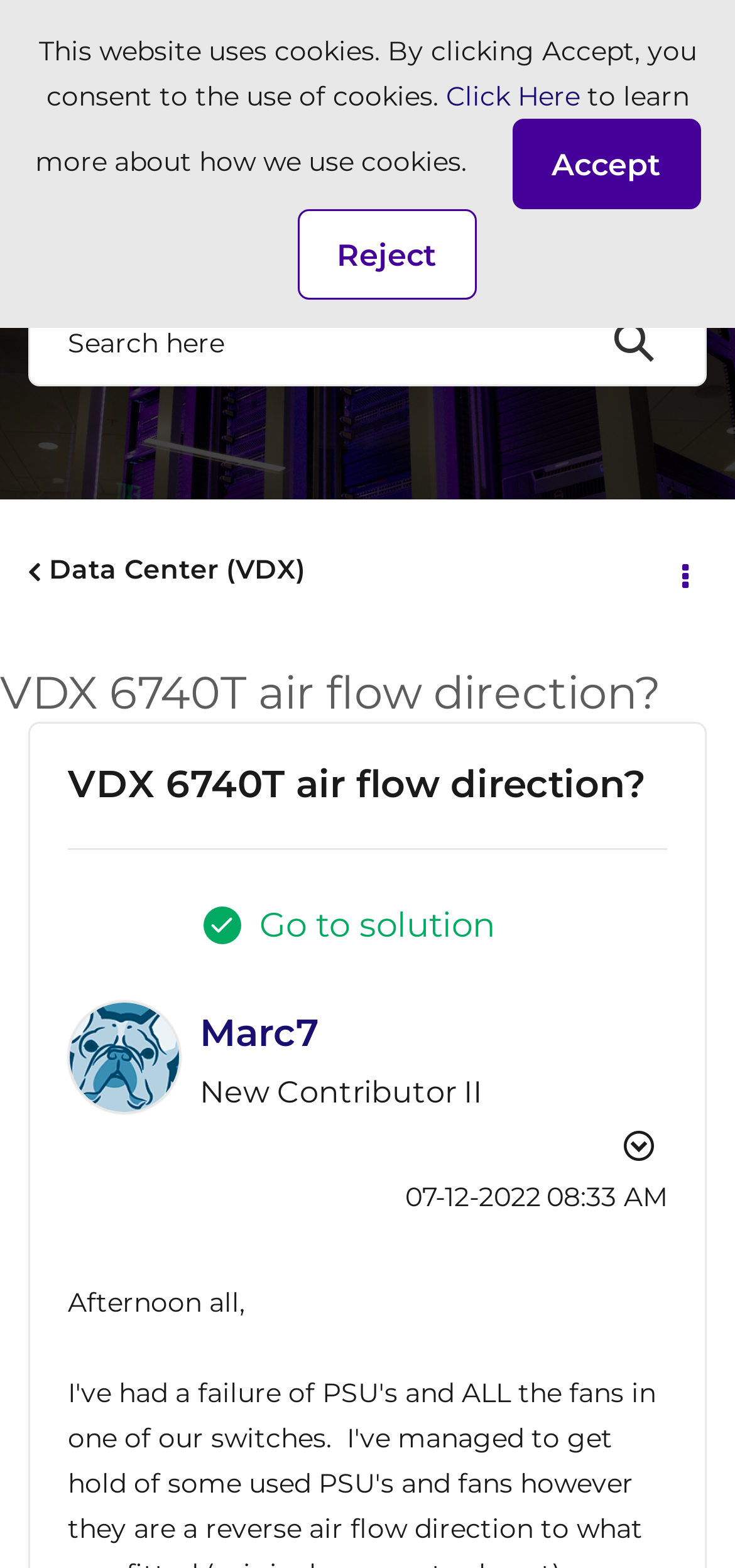Use the information in the screenshot to answer the question comprehensively: What is the topic of the discussion?

I found the topic of the discussion by examining the heading elements on the webpage, and the one that stands out is 'VDX 6740T air flow direction?' which is repeated twice, indicating that it is the main topic of the discussion.